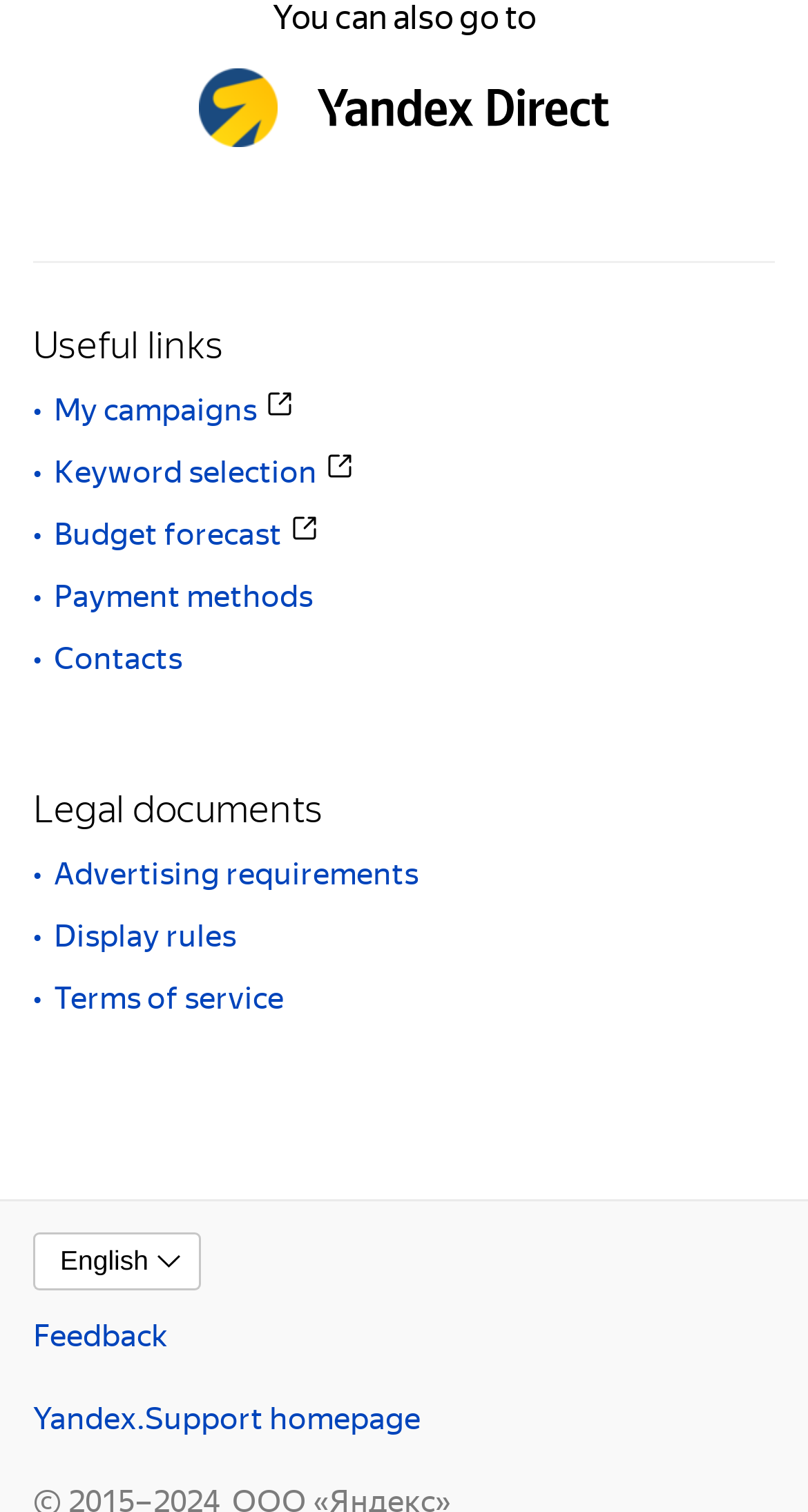Can you provide the bounding box coordinates for the element that should be clicked to implement the instruction: "Select English as language"?

[0.041, 0.814, 0.248, 0.853]